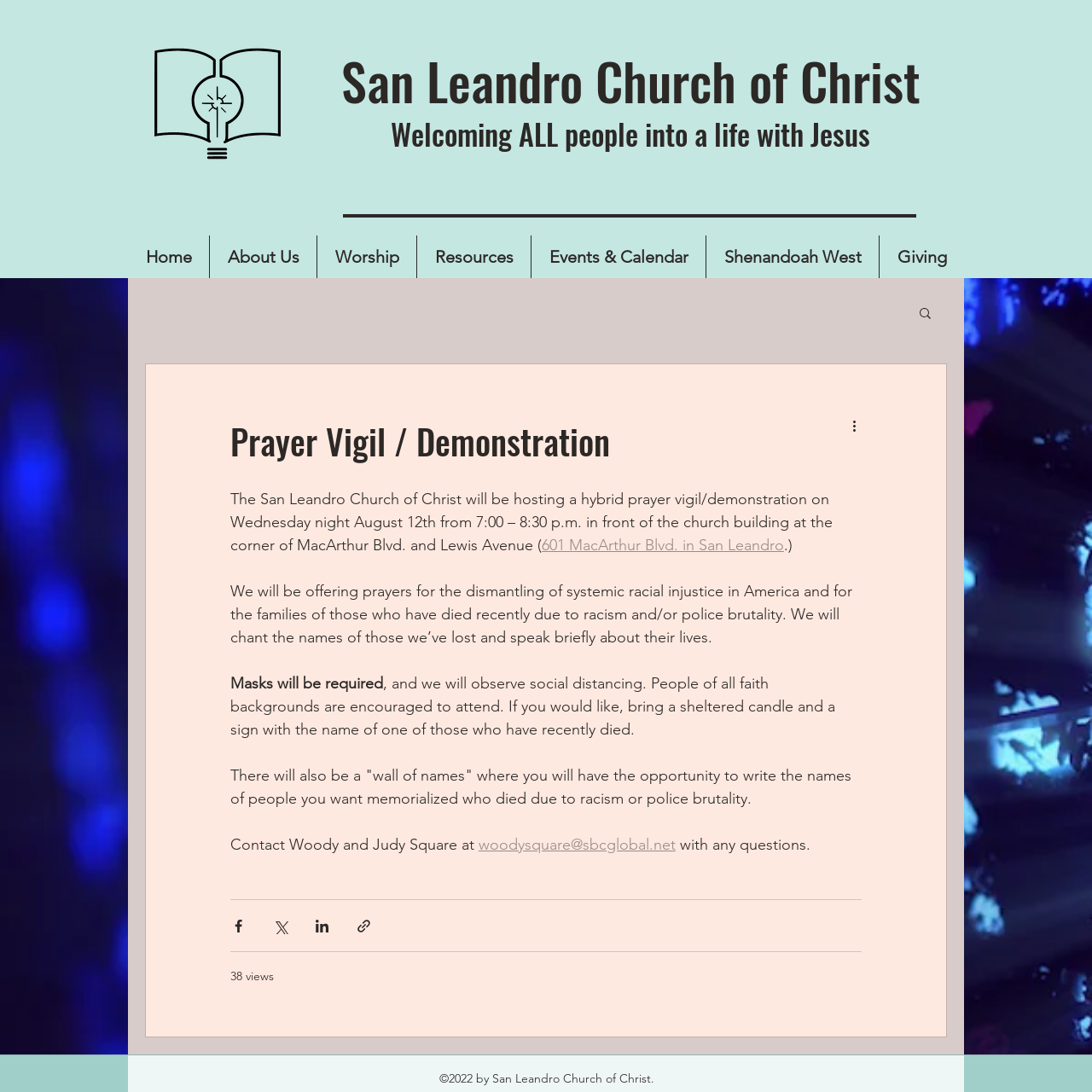Identify the bounding box coordinates necessary to click and complete the given instruction: "Search for something".

[0.84, 0.28, 0.855, 0.296]